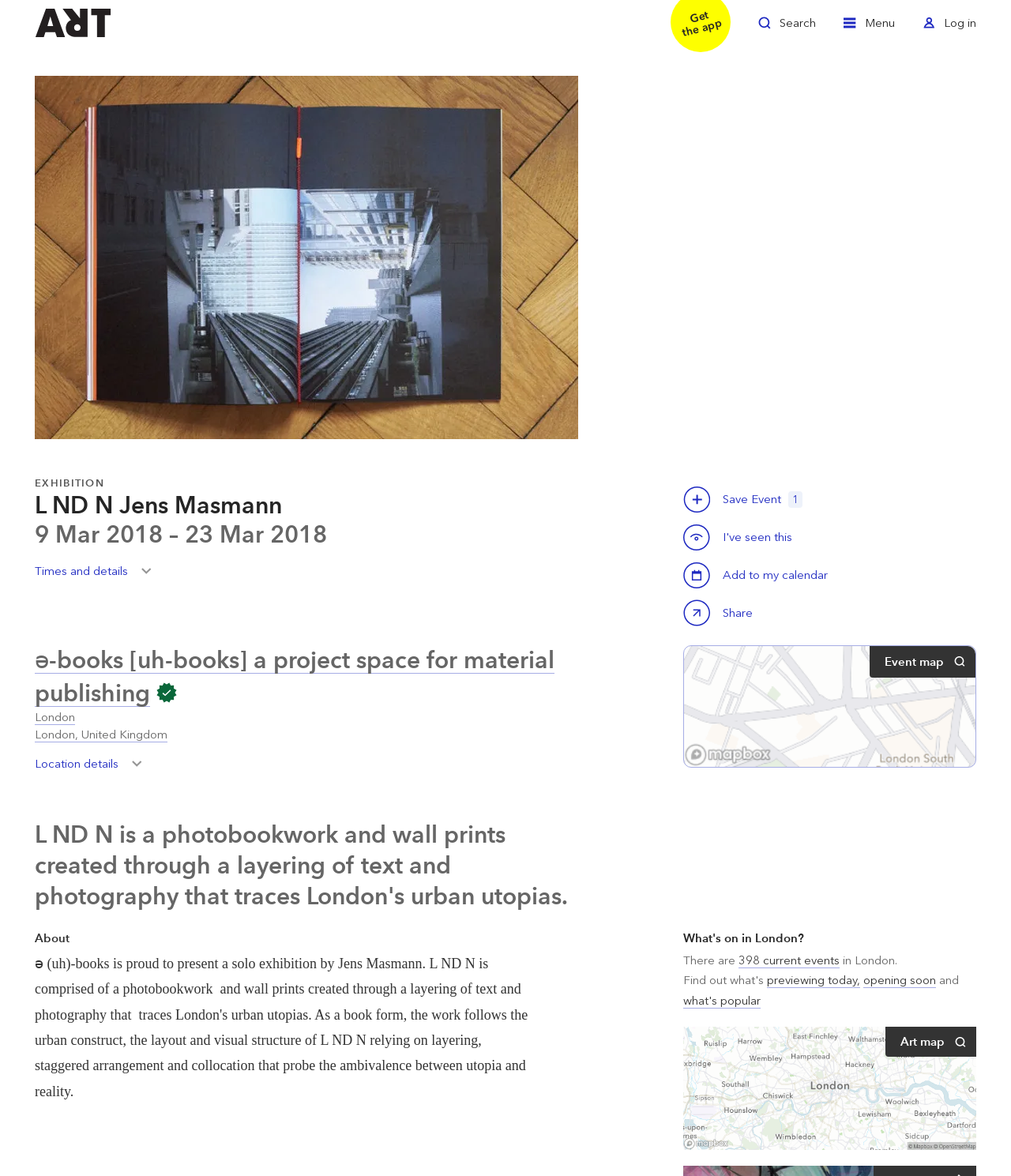Locate the bounding box coordinates of the region to be clicked to comply with the following instruction: "Share L ND N Jens Masmann". The coordinates must be four float numbers between 0 and 1, in the form [left, top, right, bottom].

[0.676, 0.51, 0.749, 0.535]